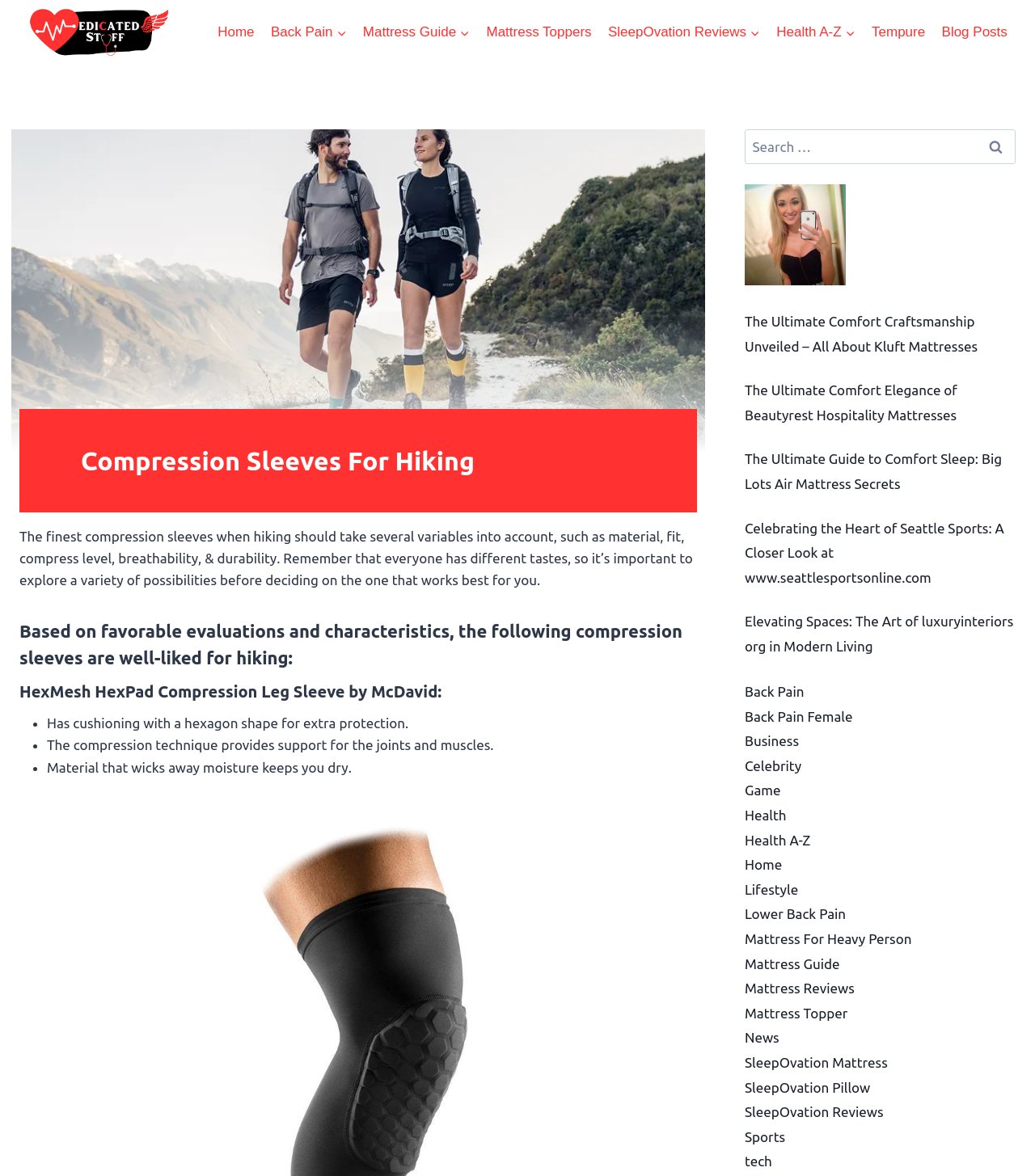Please identify the bounding box coordinates of the region to click in order to complete the task: "Search for something". The coordinates must be four float numbers between 0 and 1, specified as [left, top, right, bottom].

[0.72, 0.11, 0.981, 0.139]